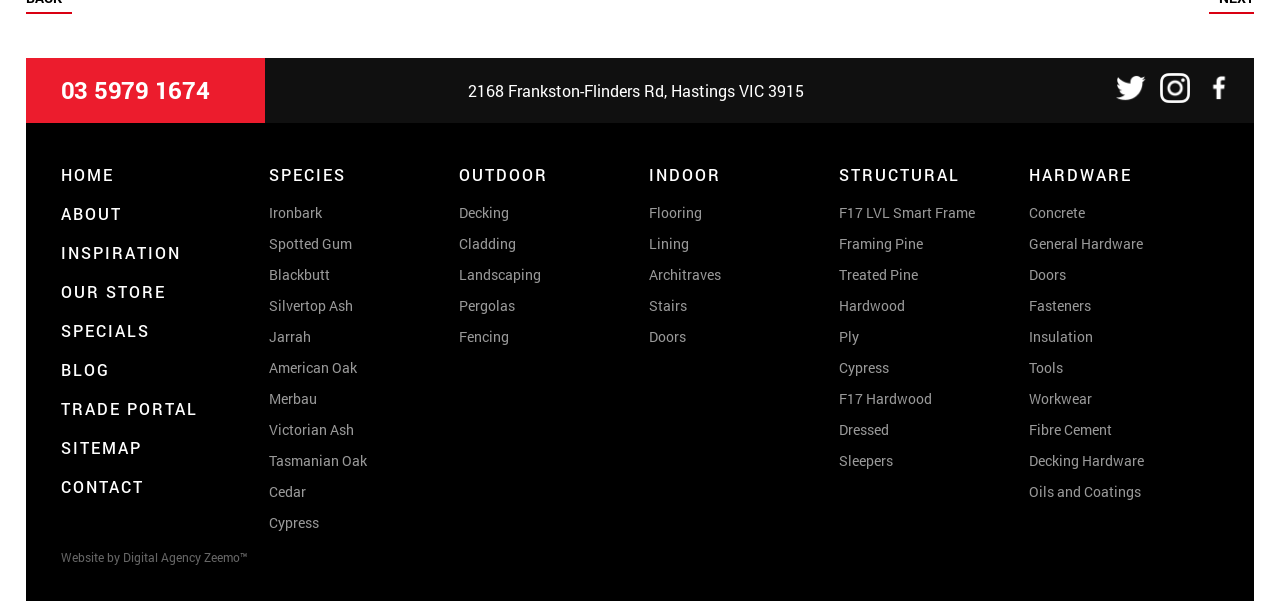From the details in the image, provide a thorough response to the question: How many main categories are listed on the webpage?

I found the number of main categories by counting the number of headings on the webpage, which are 'HOME', 'ABOUT', 'INSPIRATION', 'OUR STORE', and 'SPECIALS'.